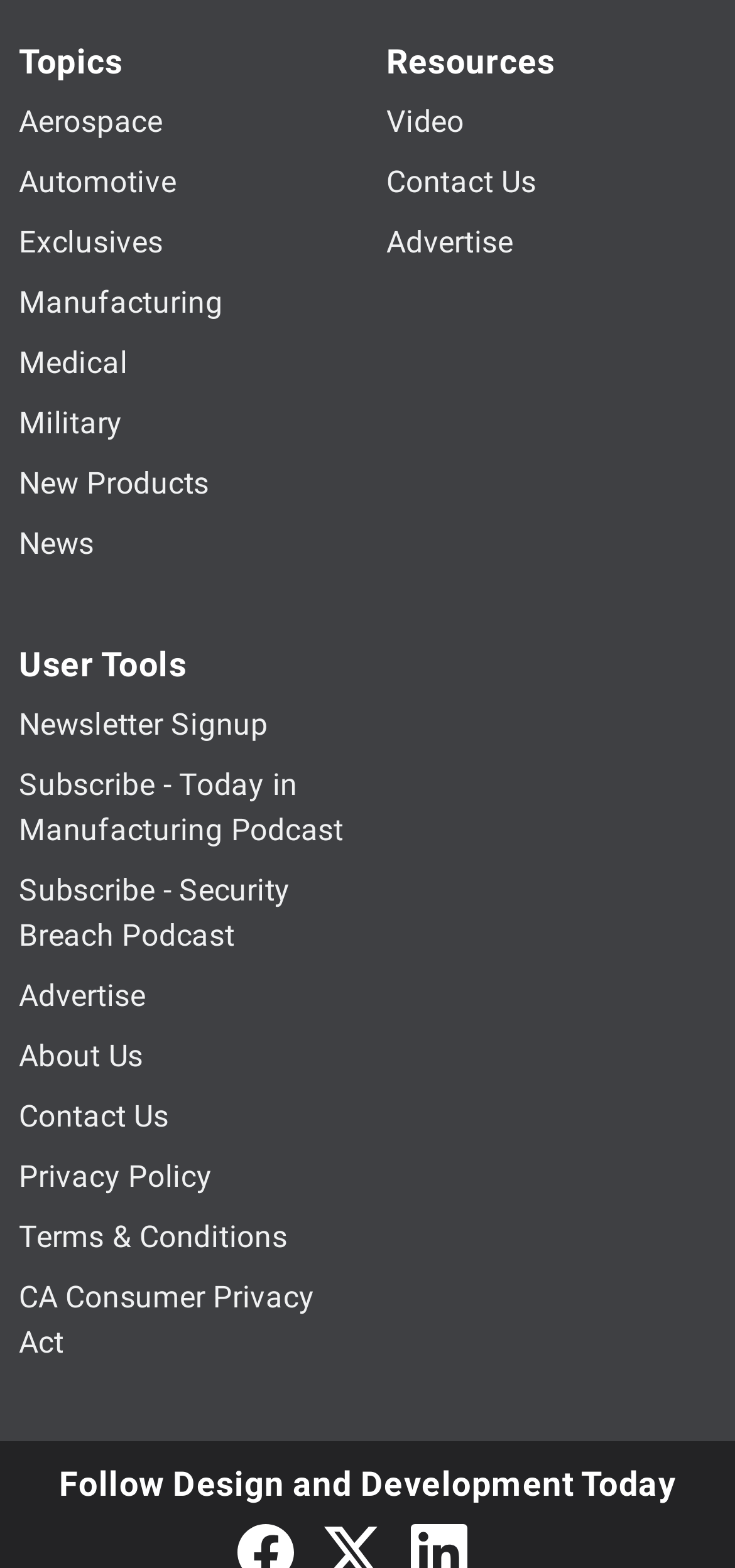What is the category below 'Topics'?
Based on the visual content, answer with a single word or a brief phrase.

Resources